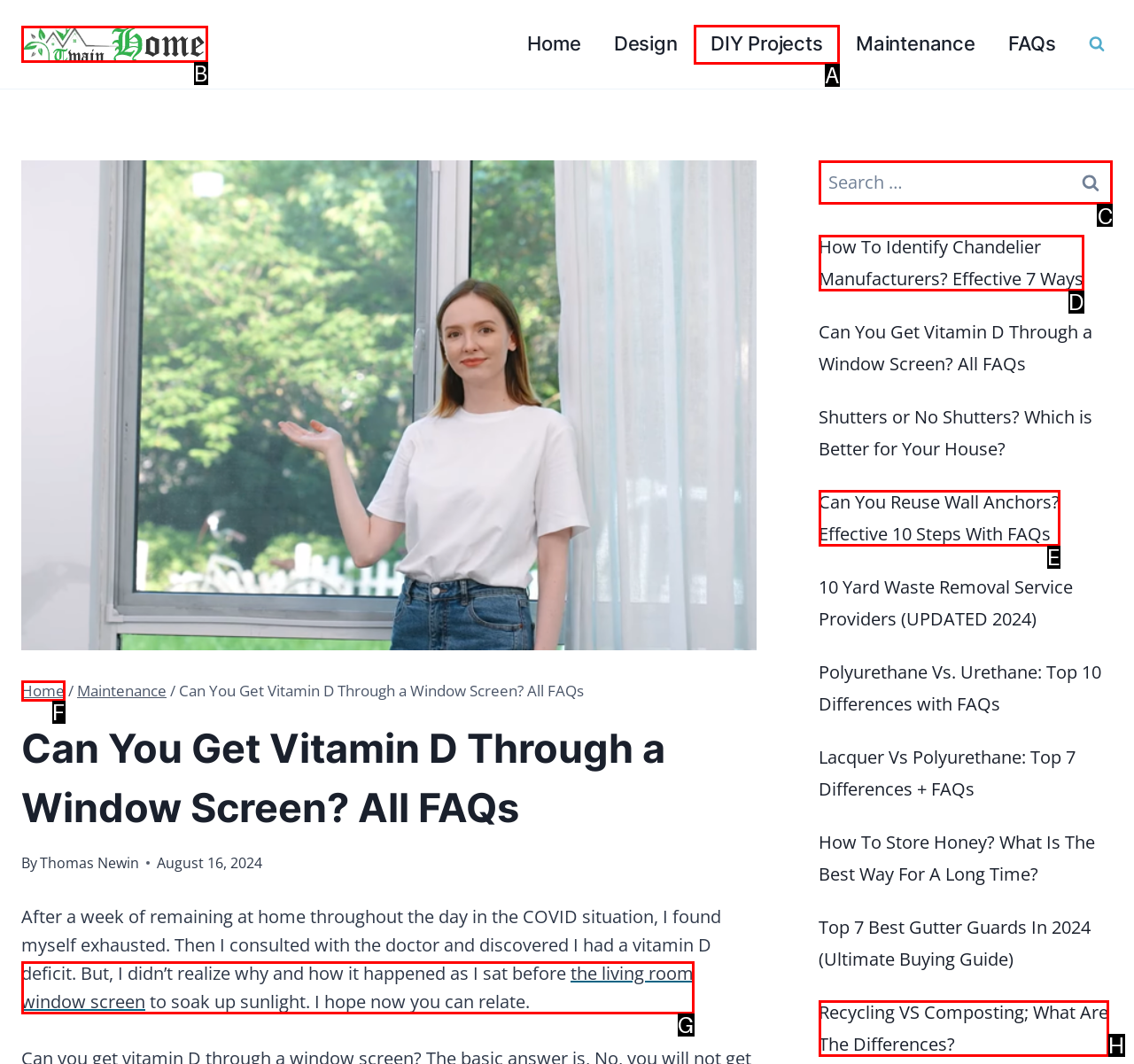Which lettered option should be clicked to achieve the task: Search for something? Choose from the given choices.

C